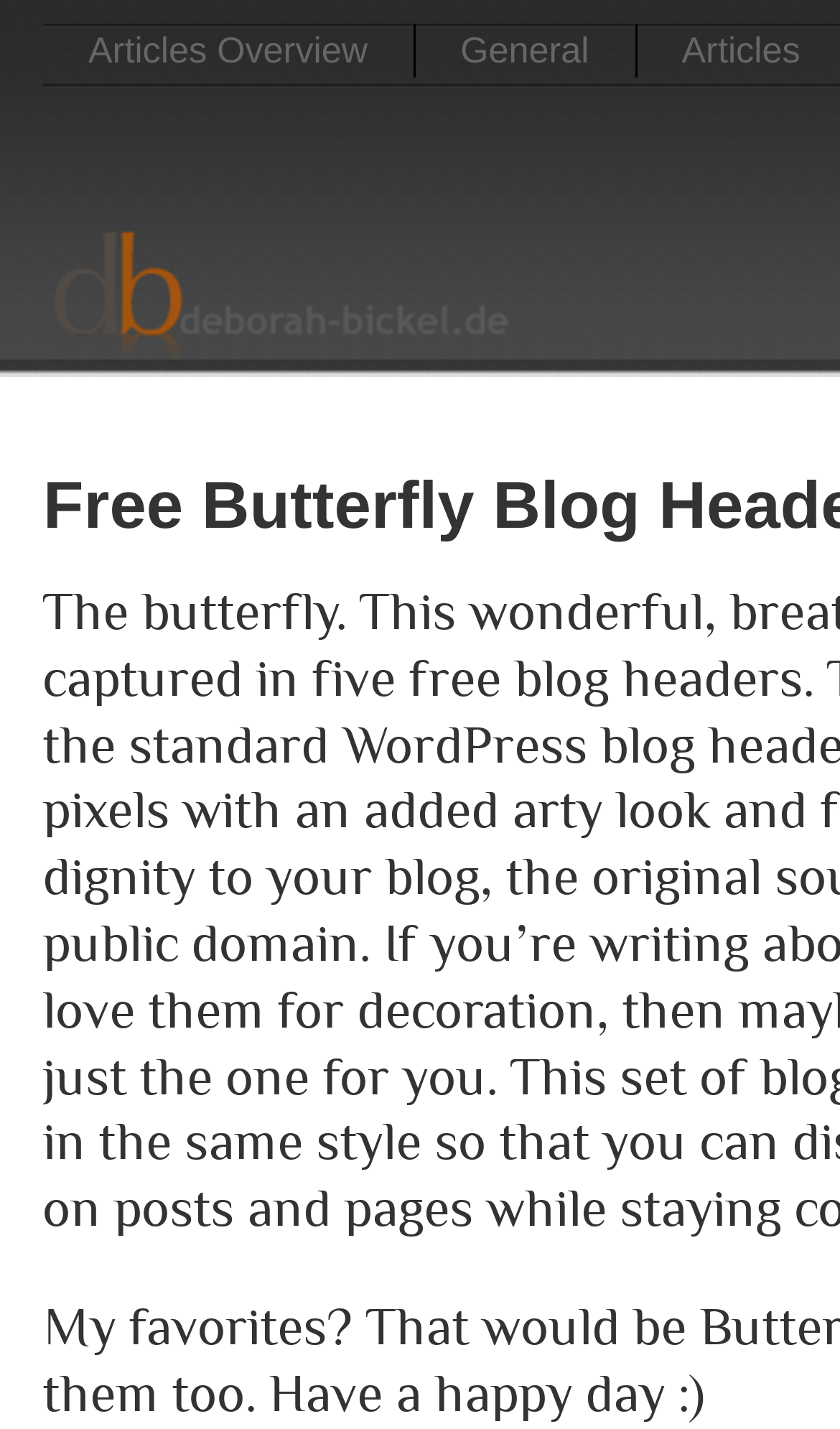Identify the bounding box for the element characterized by the following description: "title="deborah-bickel.de"".

[0.051, 0.282, 0.623, 0.283]